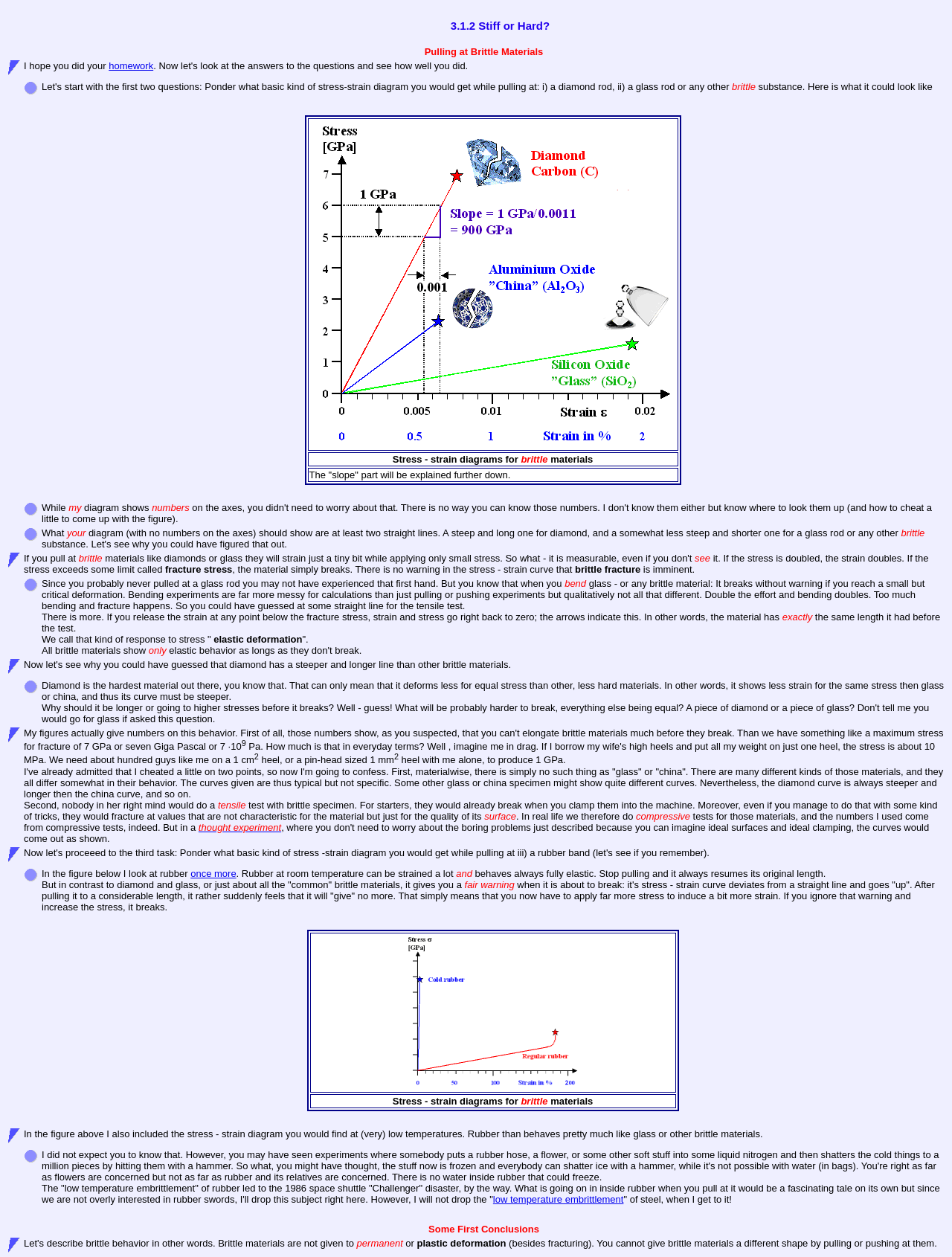Produce an elaborate caption capturing the essence of the webpage.

This webpage is about understanding the concept of stiff or hard materials, specifically diamonds and brittle materials like glass. The page is divided into sections, each with a heading, images, and descriptive text.

At the top, there is a heading "3.1.2 Stiff or Hard?" followed by a table with several rows. Each row contains a grid cell with text or an image. The first row has a heading "3.1.2 Stiff or Hard?" and a link to "homework". The subsequent rows have images and text describing the concept of stress-strain diagrams for brittle materials.

The text explains that when pulling at brittle materials like diamonds or glass, they will strain just a tiny bit while applying only small stress. If the stress is doubled, the strain doubles. If the stress exceeds some limit called fracture stress, the material simply breaks. The text also explains that diamond is the hardest material, which means it deforms less for equal stress than other materials, resulting in a steeper and longer curve.

Throughout the page, there are several images of stress-strain diagrams, which illustrate the concept of elastic deformation and brittle fracture. The images are accompanied by descriptive text that explains the behavior of different materials under stress.

The page also includes a section that discusses the limitations of the experiment, such as the difficulty of doing a tensile test with brittle specimens, and how the numbers used in the example come from compressive tests.

Overall, the webpage is an educational resource that aims to help readers understand the concept of stiff or hard materials, specifically diamonds and brittle materials like glass, through the use of images, diagrams, and descriptive text.